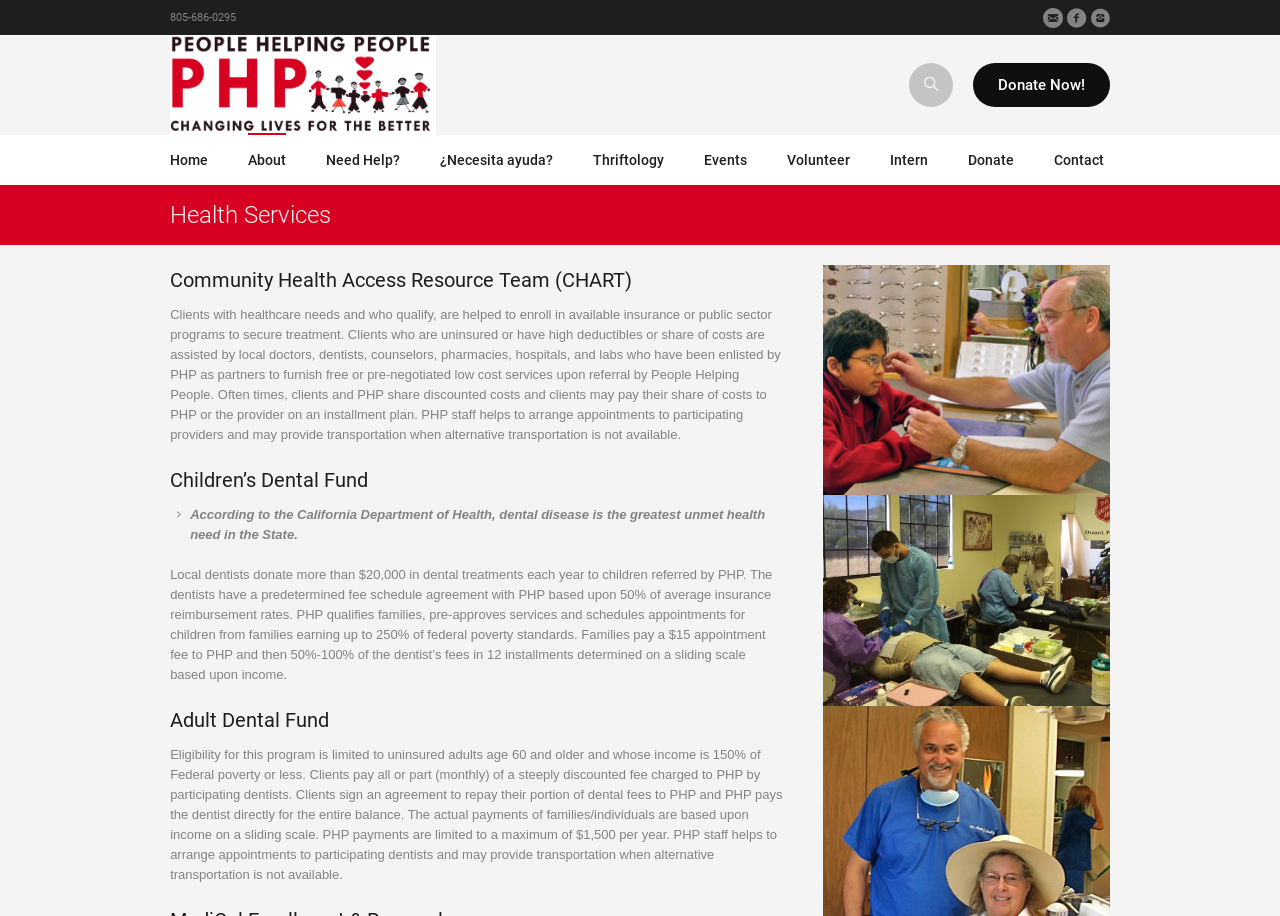How much do families pay for each appointment in the Children’s Dental Fund program?
Based on the image, answer the question with as much detail as possible.

I found the appointment fee by reading the StaticText element with the description 'Families pay a $15 appointment fee to PHP and then 50%-100% of the dentist’s fees in 12 installments determined on a sliding scale based upon income...' located below the heading 'Children’s Dental Fund'.